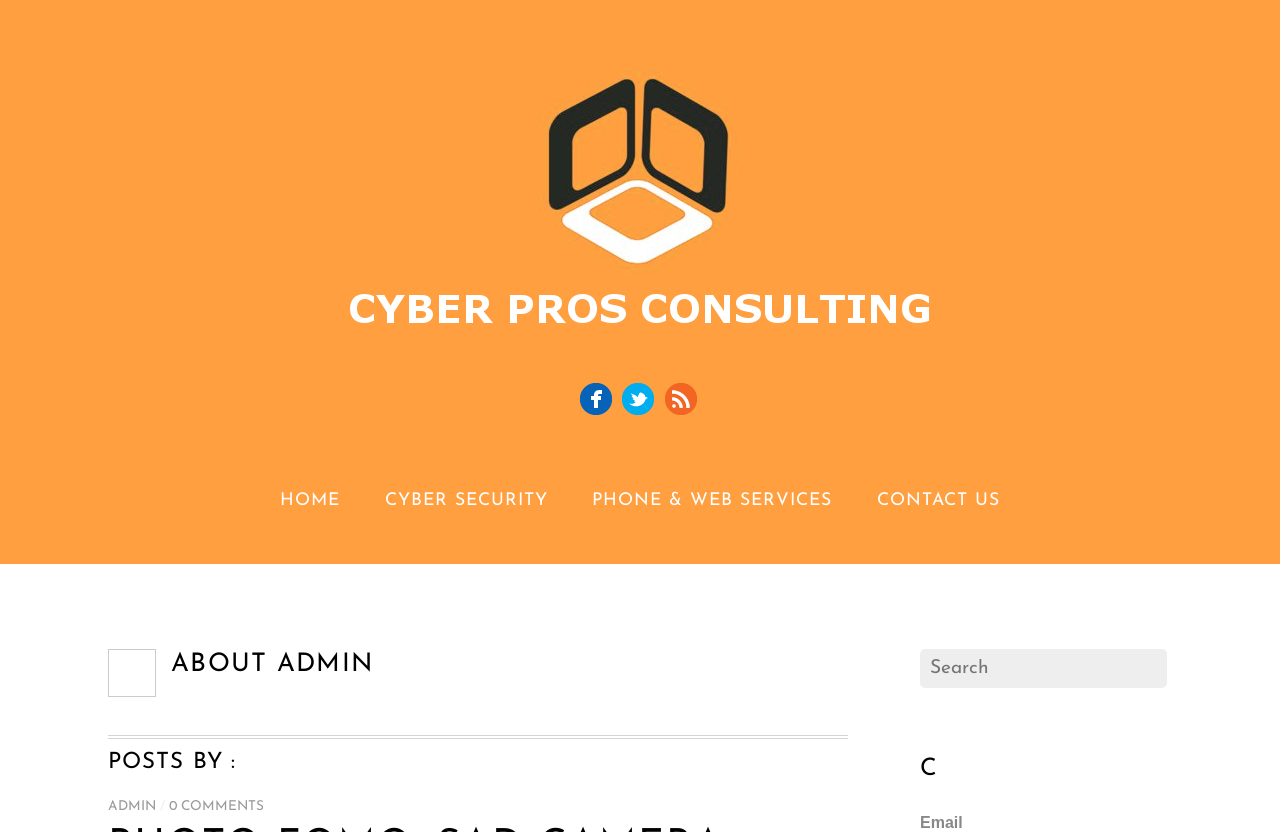Locate the bounding box coordinates of the area to click to fulfill this instruction: "search for something". The bounding box should be presented as four float numbers between 0 and 1, in the order [left, top, right, bottom].

[0.719, 0.78, 0.912, 0.827]